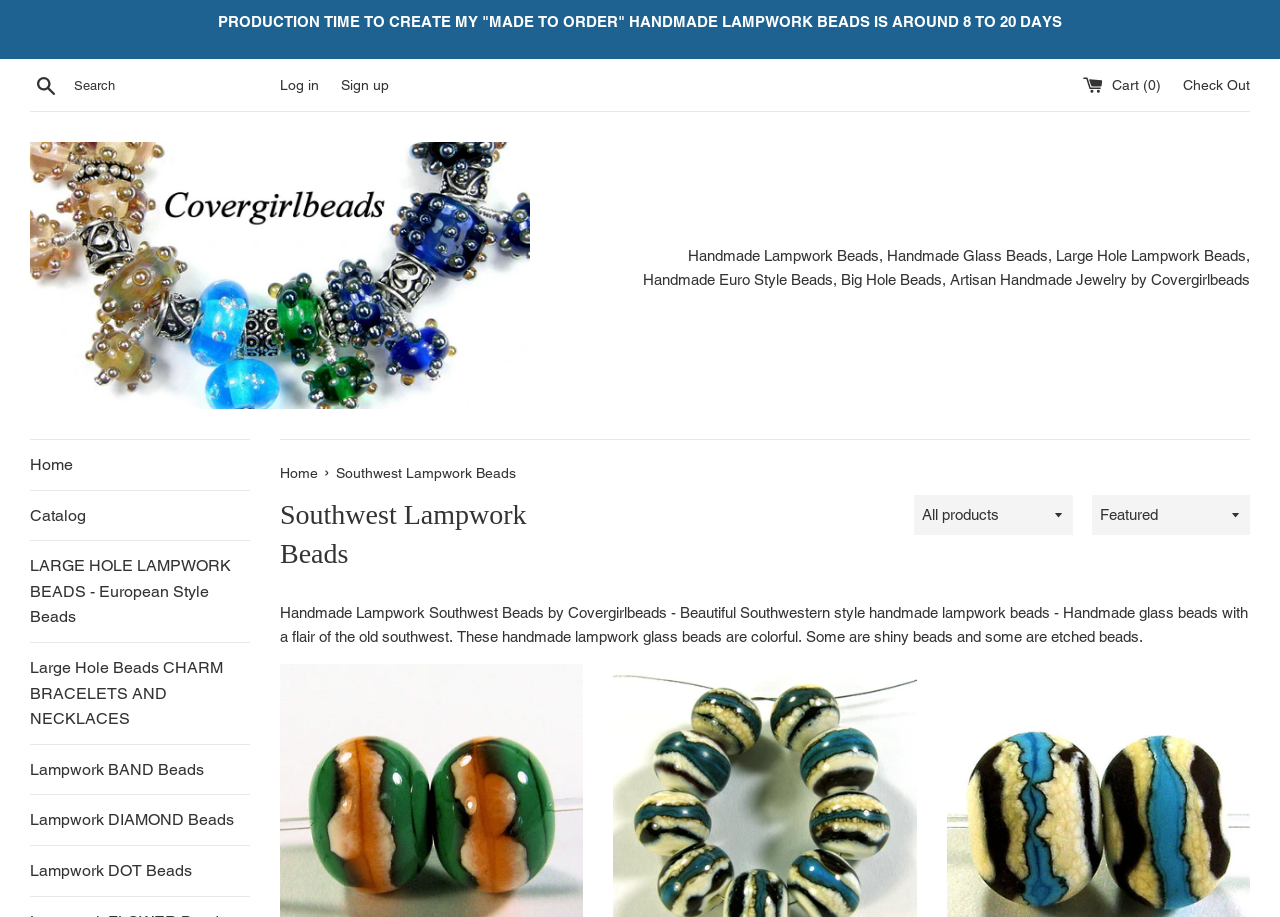Specify the bounding box coordinates of the area to click in order to follow the given instruction: "Browse handmade lampwork beads catalog."

[0.023, 0.535, 0.195, 0.589]